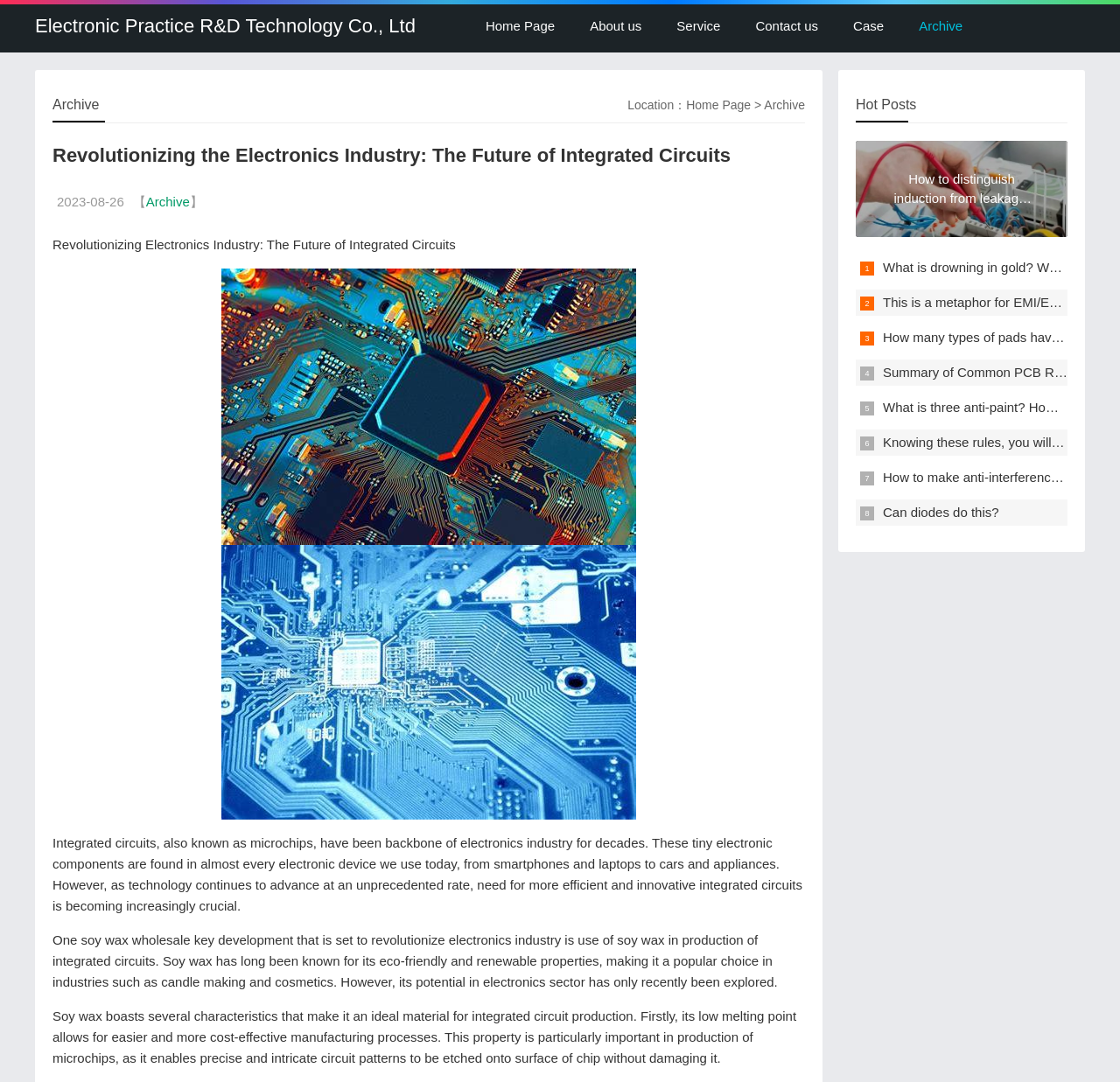Give a one-word or short phrase answer to the question: 
What is the current page in the navigation menu?

Archive